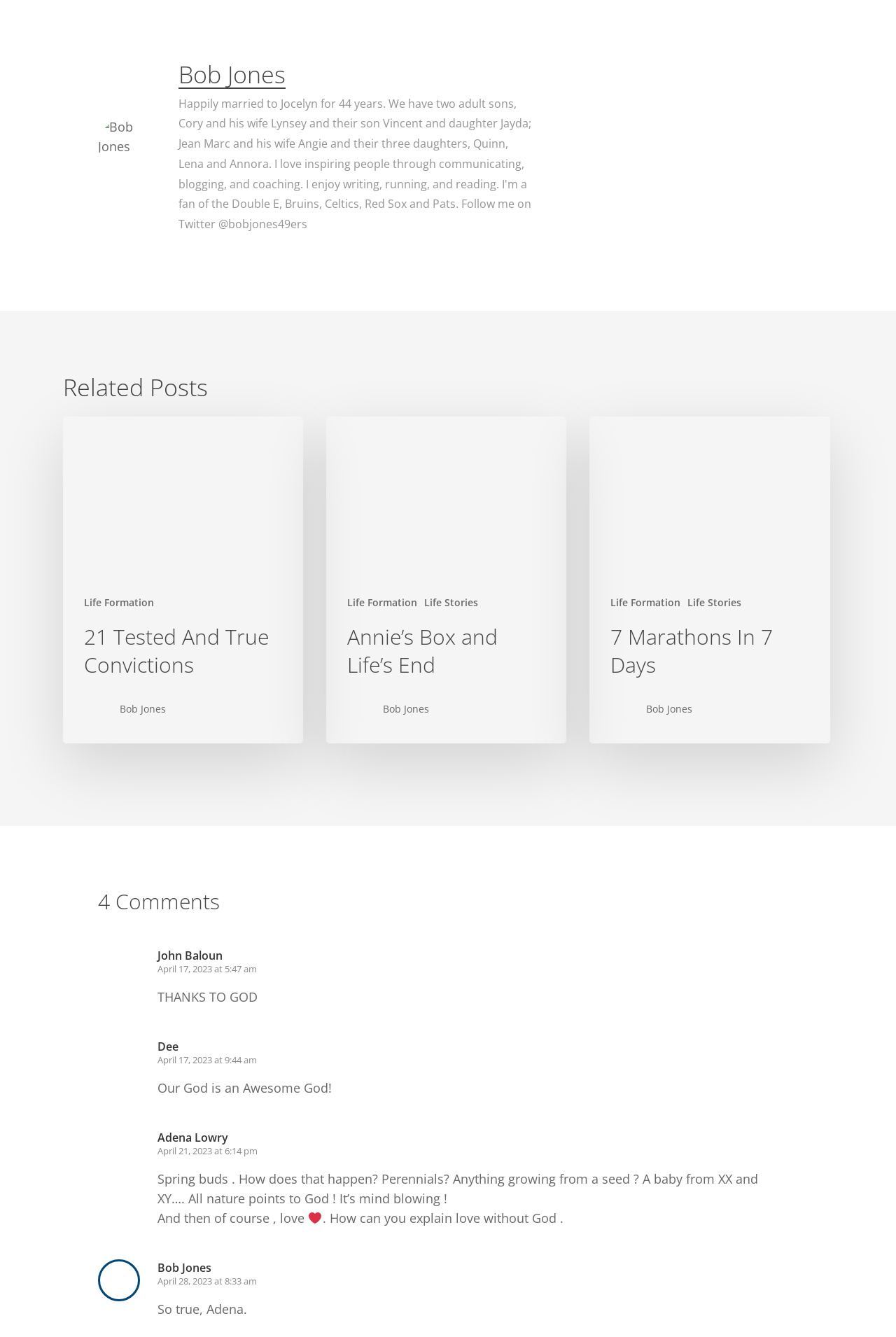Bounding box coordinates must be specified in the format (top-left x, top-left y, bottom-right x, bottom-right y). All values should be floating point numbers between 0 and 1. What are the bounding box coordinates of the UI element described as: parent_node: Life Formation

[0.07, 0.311, 0.338, 0.432]